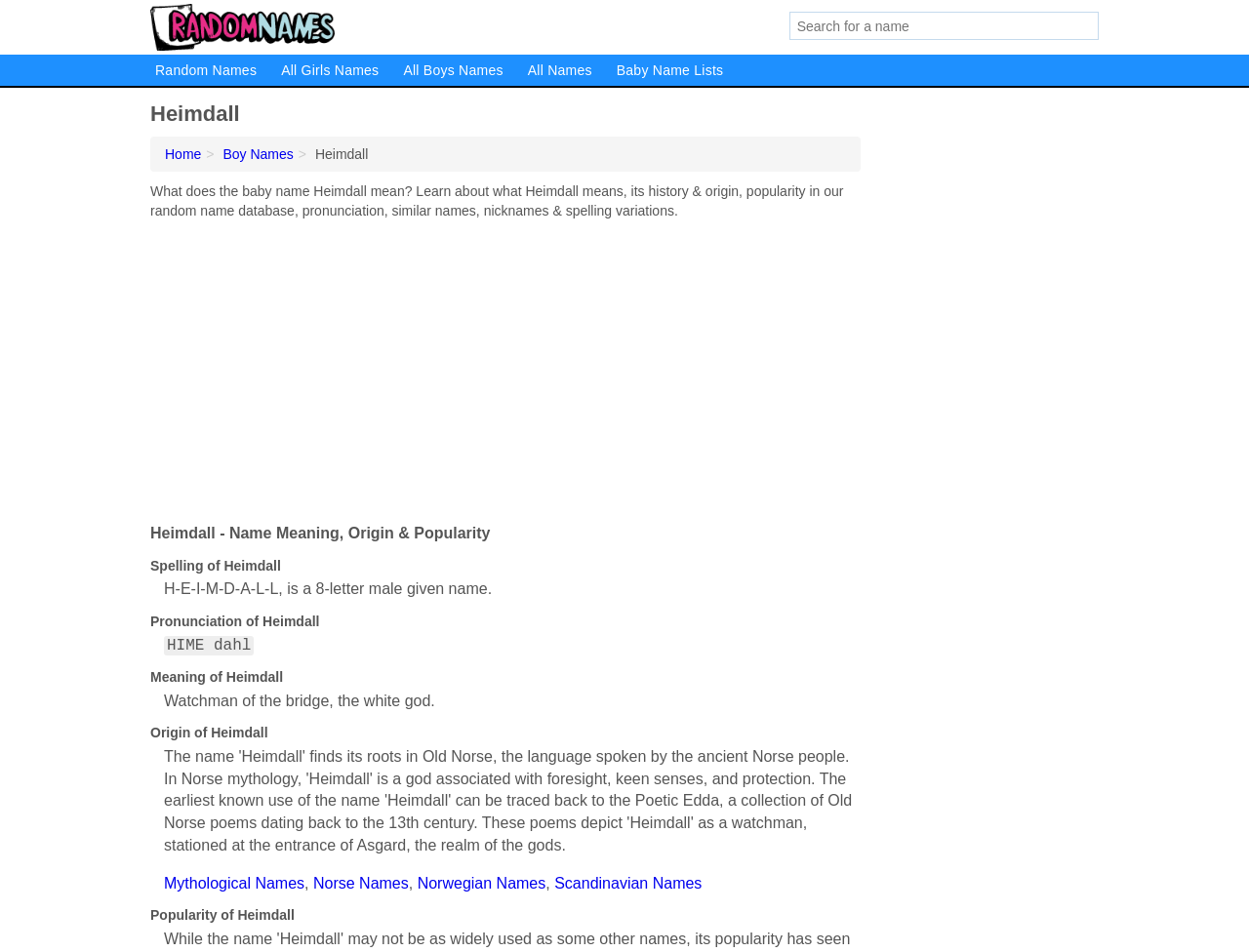Please locate the bounding box coordinates of the element that should be clicked to achieve the given instruction: "Contact via email".

None